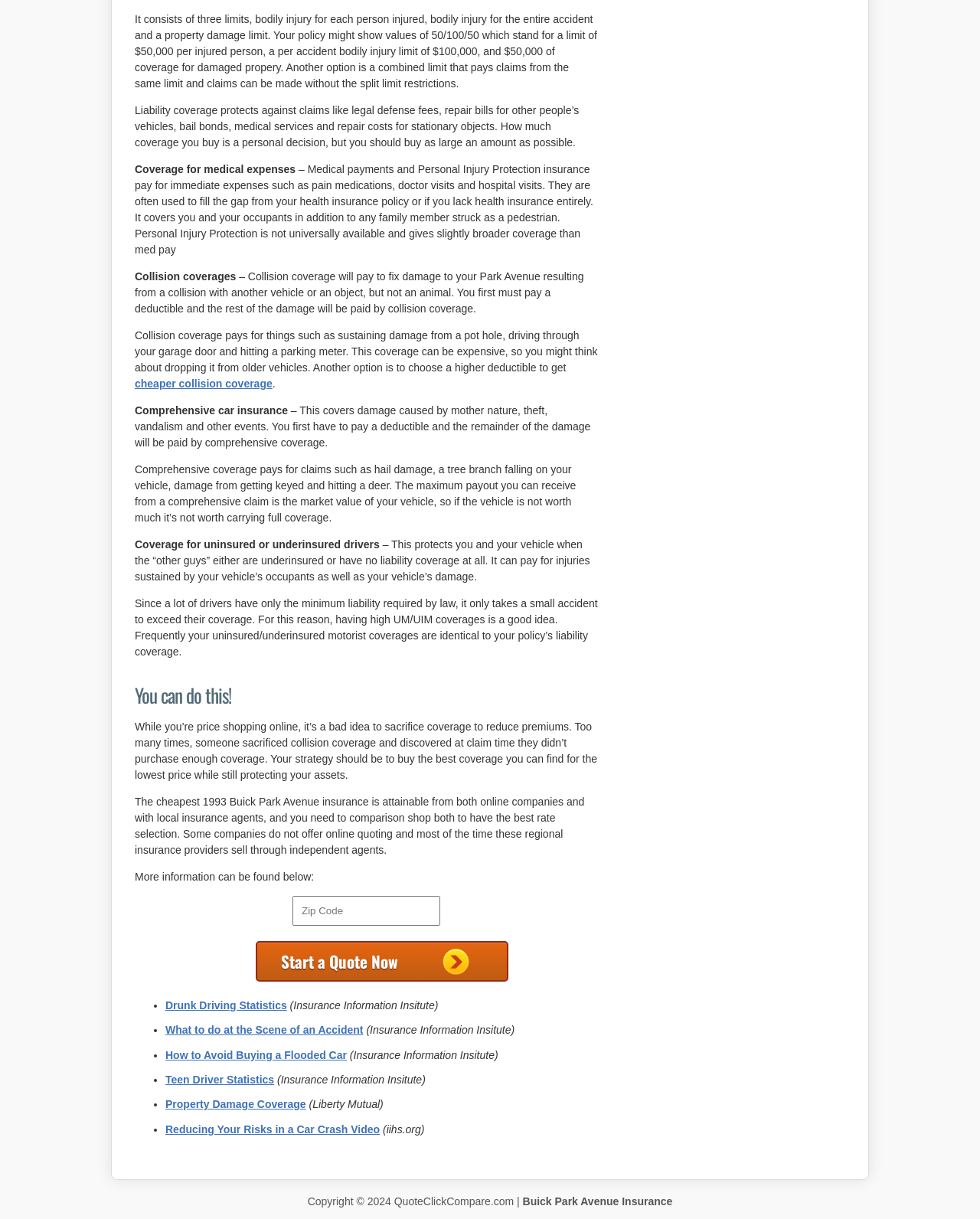What are the three limits of liability coverage? From the image, respond with a single word or brief phrase.

bodily injury per person, bodily injury per accident, property damage